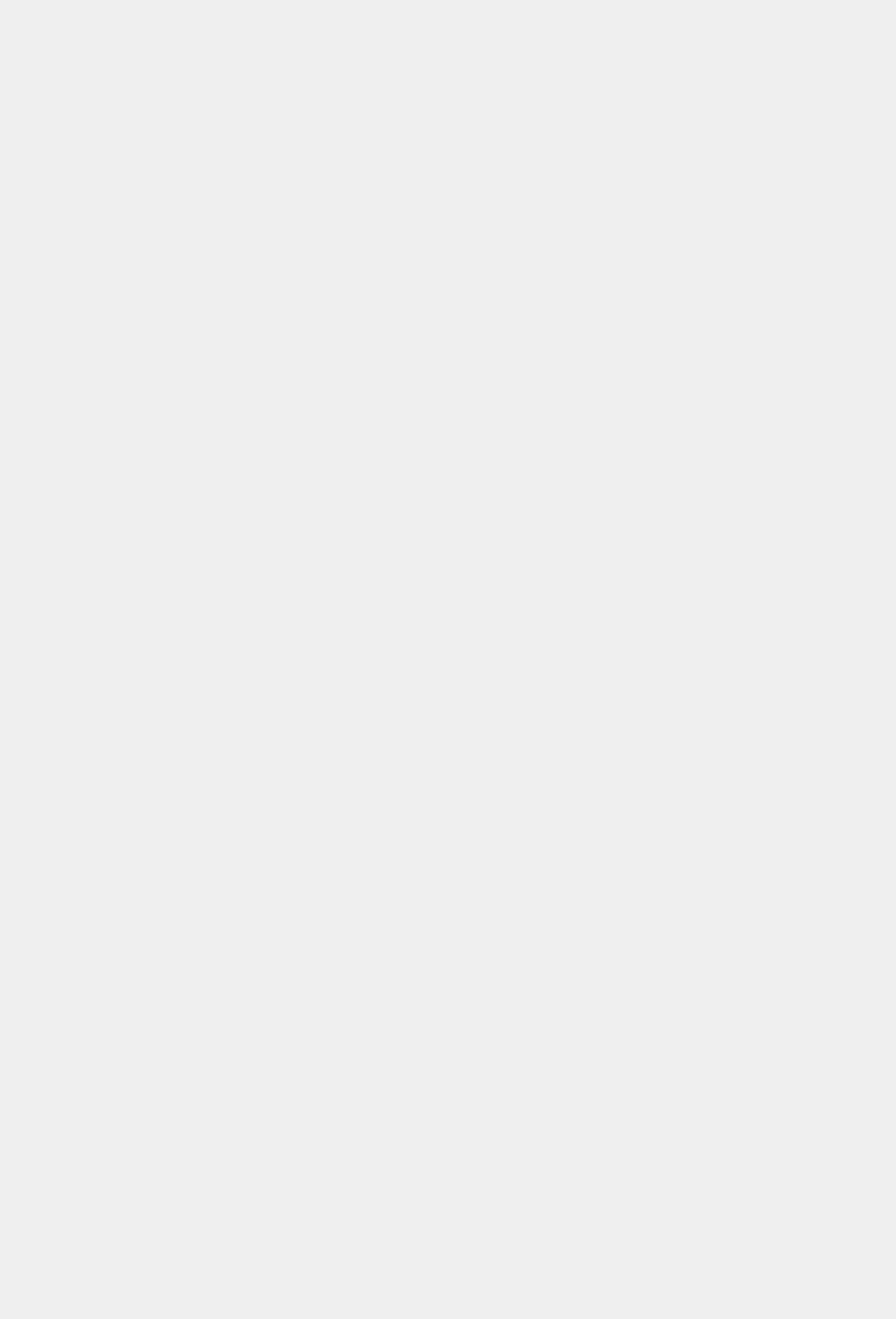Determine the bounding box coordinates for the UI element matching this description: "home".

[0.544, 0.449, 0.635, 0.479]